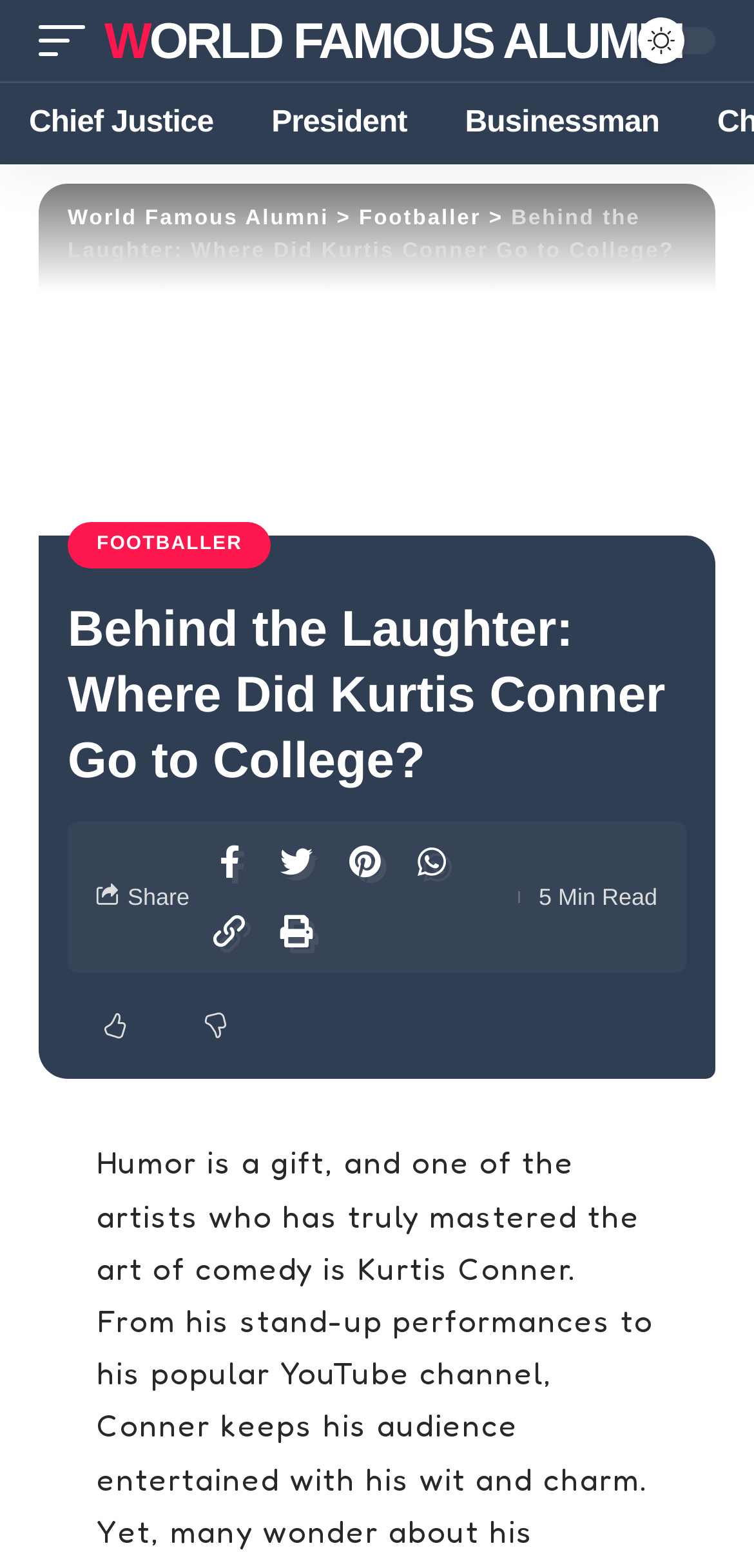Use a single word or phrase to answer the following:
How many types of alumni are listed on this webpage?

4